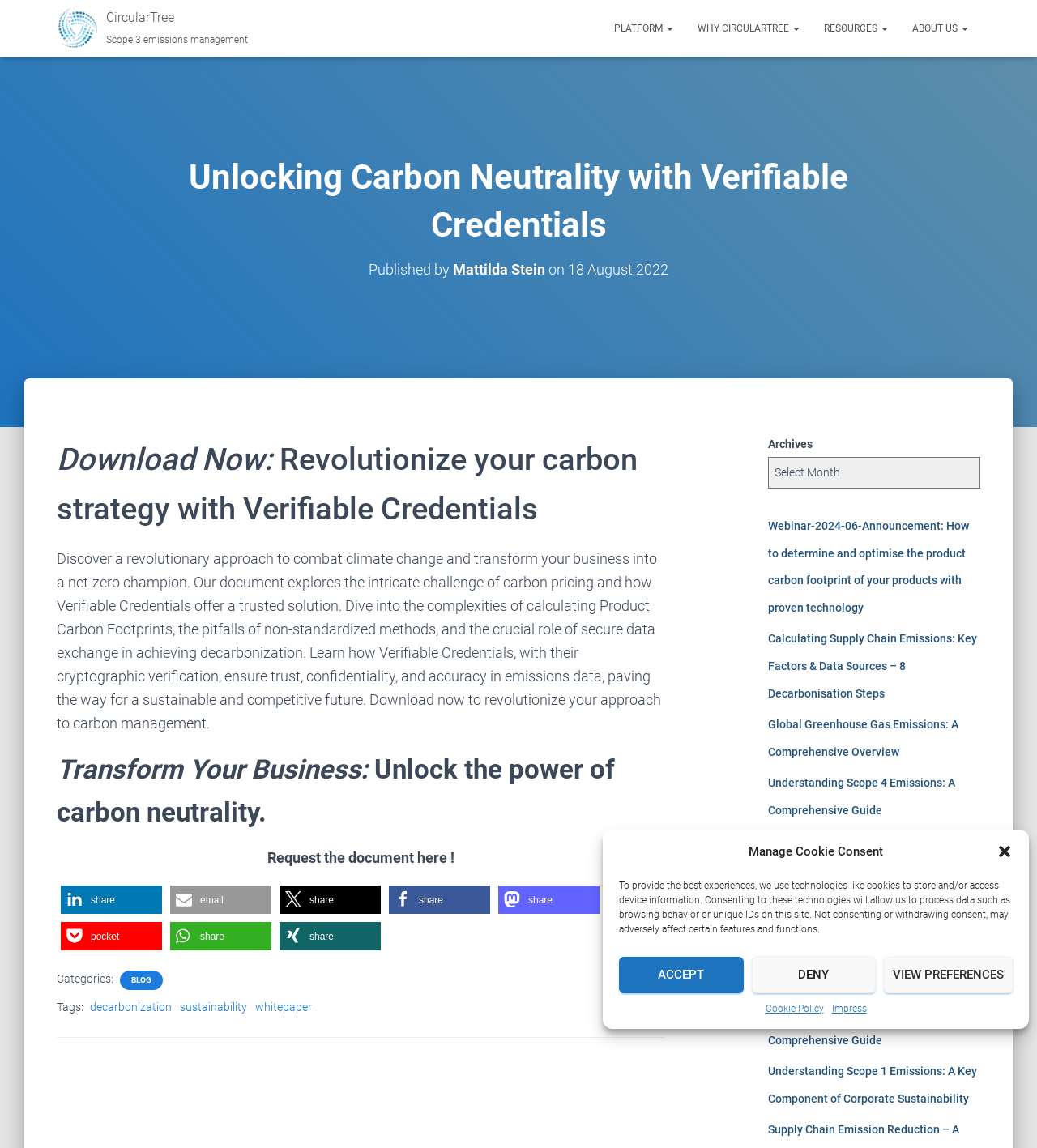Can you find the bounding box coordinates for the element to click on to achieve the instruction: "Read the article about Scope 3 emissions management"?

[0.043, 0.007, 0.251, 0.042]